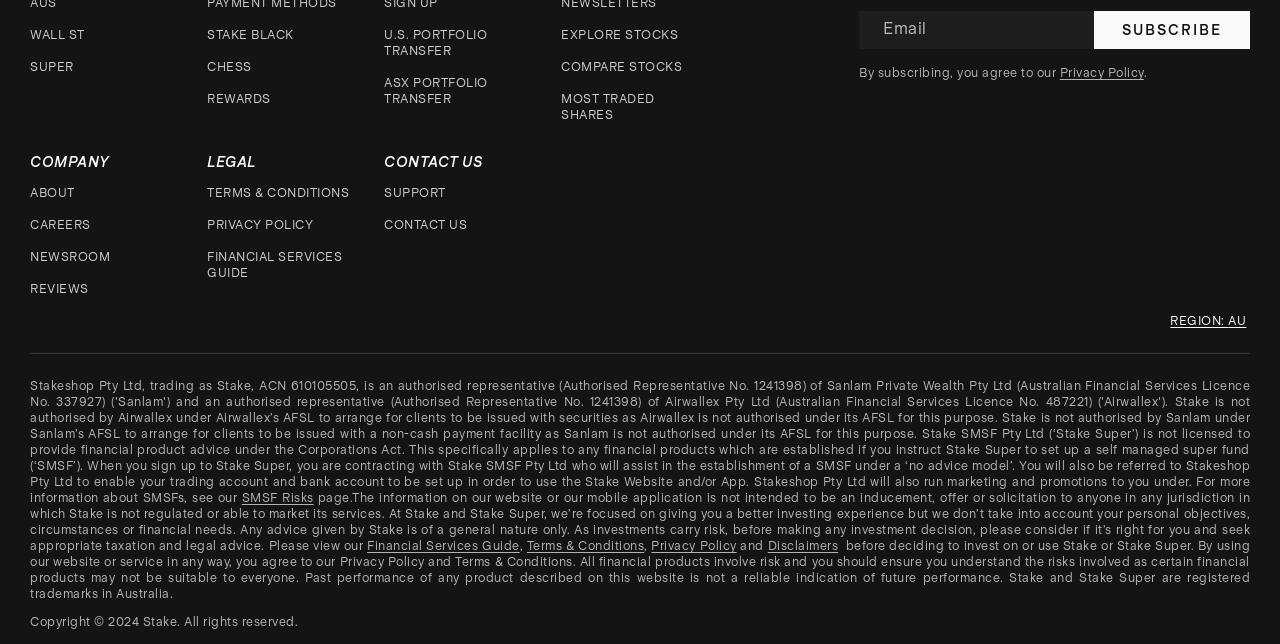Show the bounding box coordinates for the element that needs to be clicked to execute the following instruction: "Click on the 'WALL ST' link". Provide the coordinates in the form of four float numbers between 0 and 1, i.e., [left, top, right, bottom].

[0.023, 0.042, 0.066, 0.066]